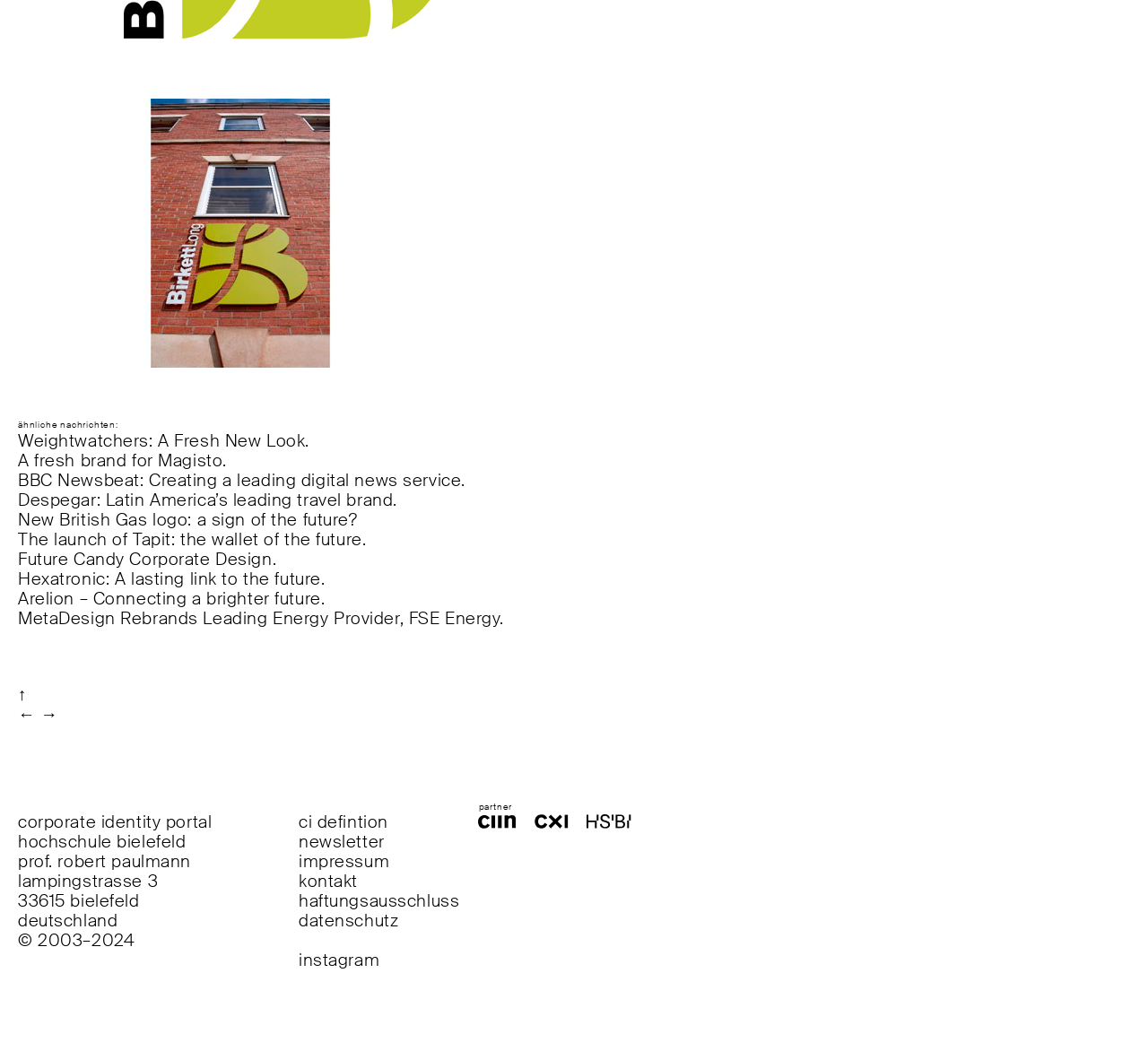Identify the bounding box of the HTML element described here: "A fresh brand for Magisto.". Provide the coordinates as four float numbers between 0 and 1: [left, top, right, bottom].

[0.016, 0.424, 0.198, 0.445]